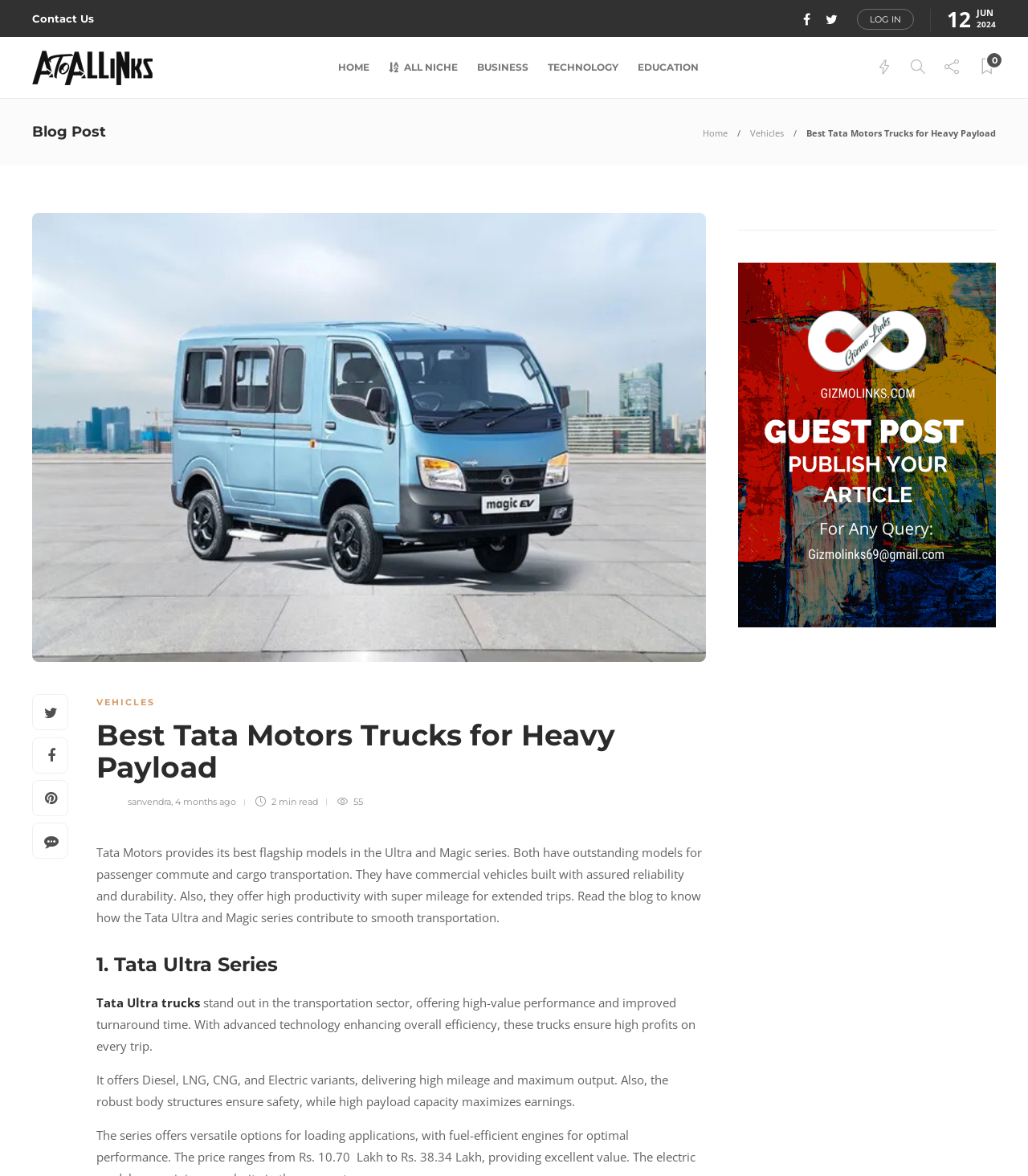Respond to the following query with just one word or a short phrase: 
What is the benefit of Tata Ultra trucks' robust body structures?

Safety